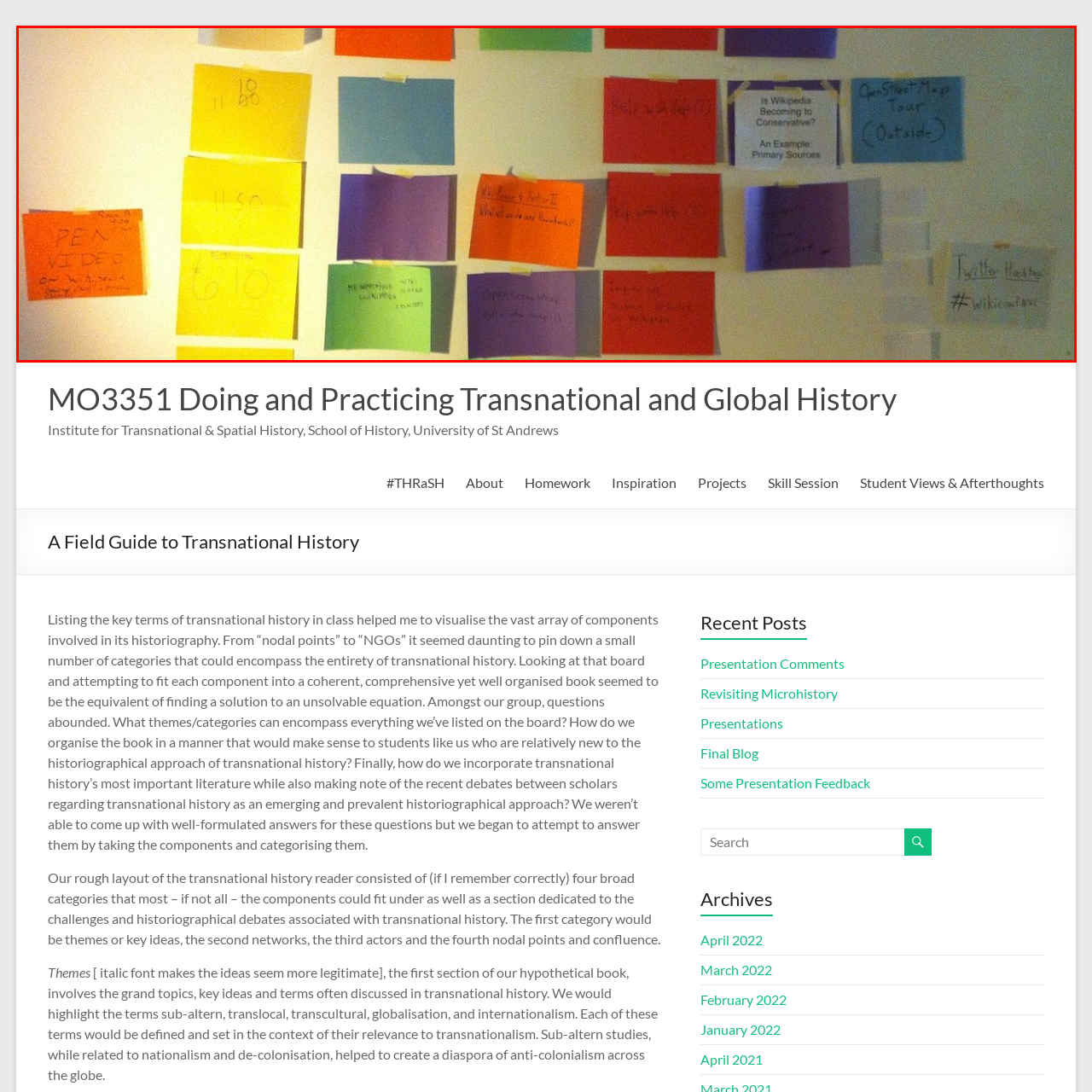Generate an in-depth caption for the image enclosed by the red boundary.

The image displays a colorful arrangement of sticky notes on a wall, likely part of a brainstorming session or collaborative planning activity. The notes, in various hues—yellow, pink, green, purple, and orange—carry handwritten messages and ideas, showcasing topics such as upcoming presentations, queries about Wikipedia's bias, and references to primary sources. This visual collection of thoughts and schedules reflects a dynamic and interactive environment, emphasizing the collaborative nature of transnational and global history discussions as part of the MO3351 course at the University of St Andrews. The chaotic yet organized layout suggests an active exchange of ideas among participants, inviting engagement and further exploration of the themes presented.